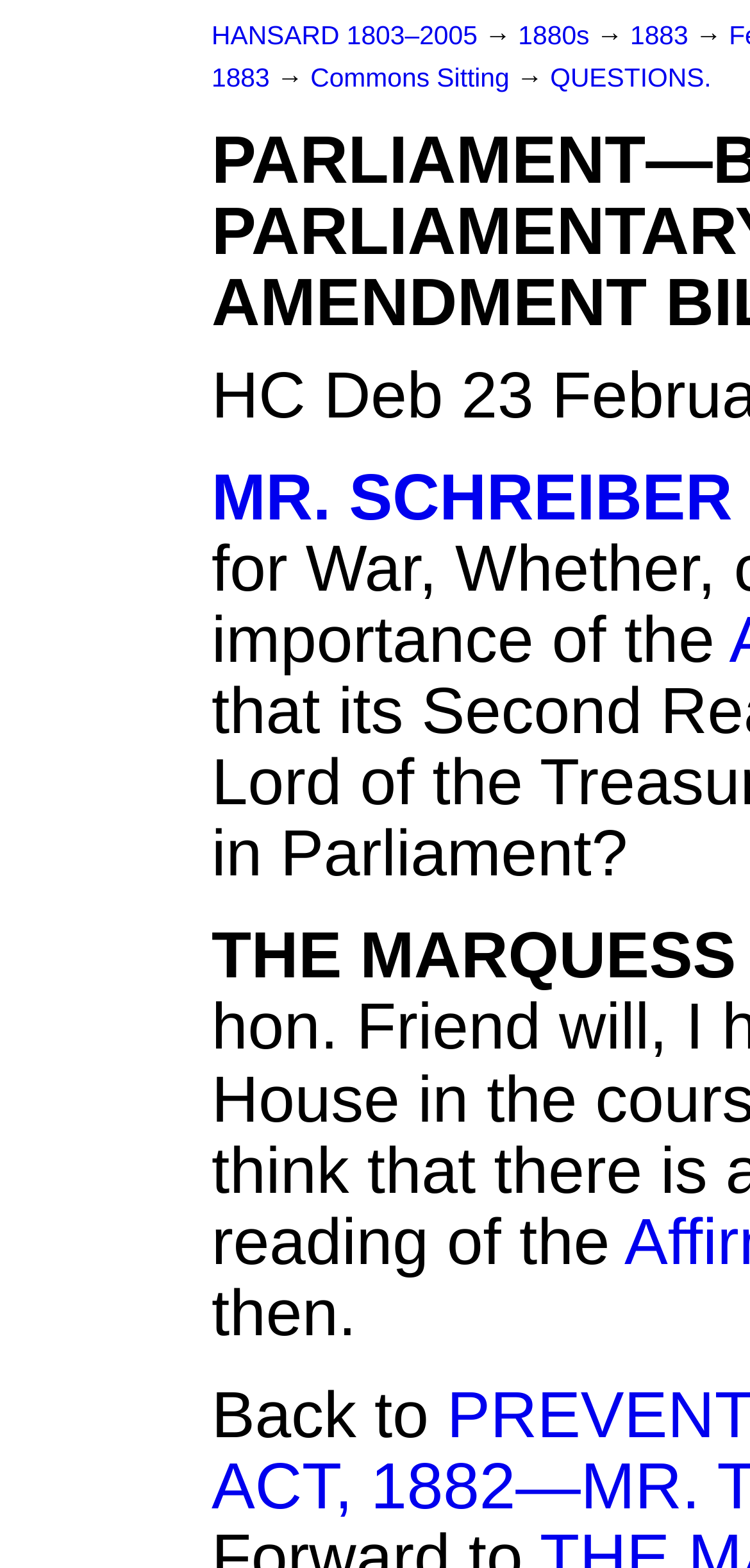What is the text at the bottom of the page?
Look at the image and answer the question with a single word or phrase.

Back to